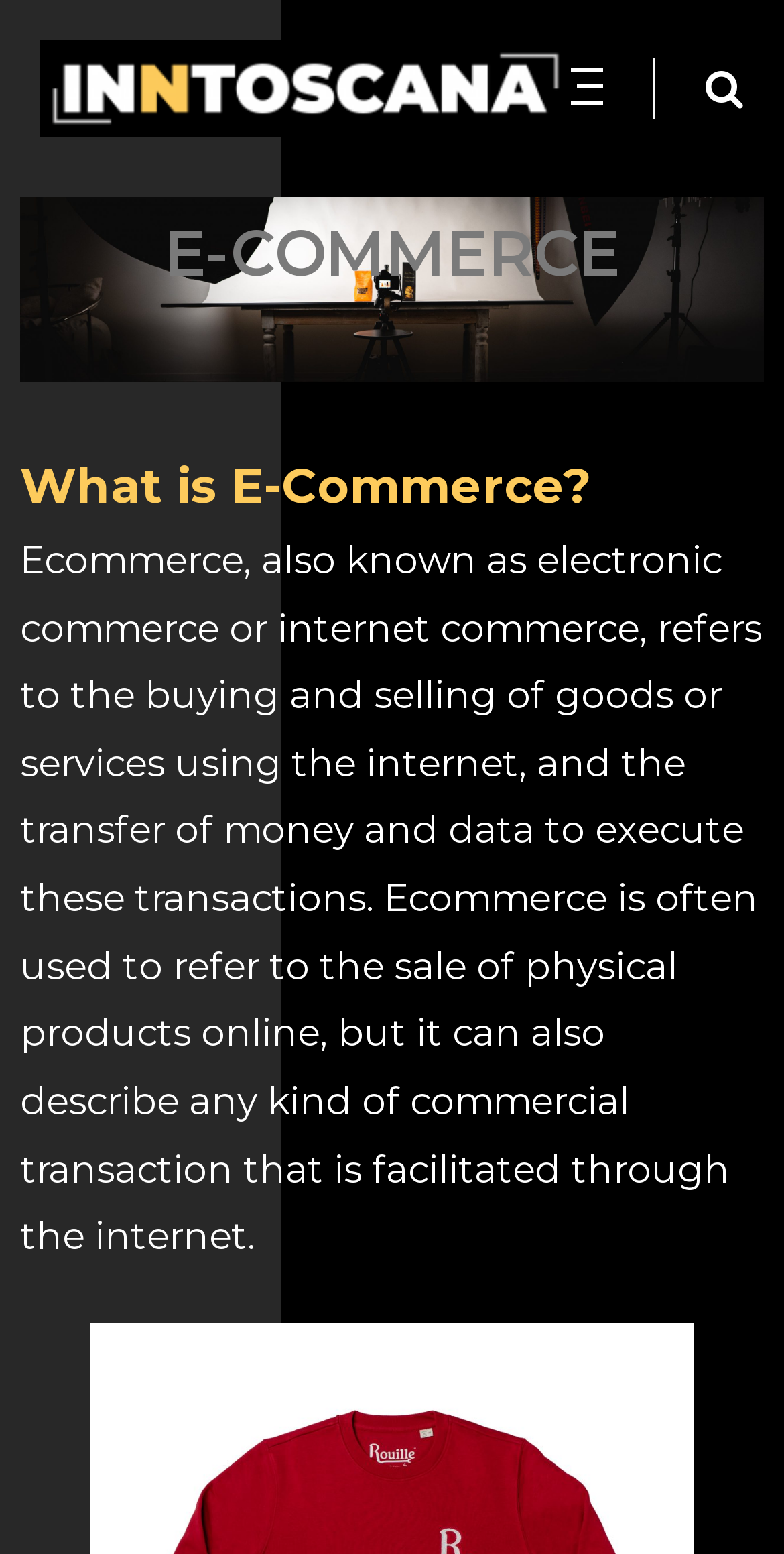Respond to the question below with a single word or phrase: How many sections are there on this webpage?

3